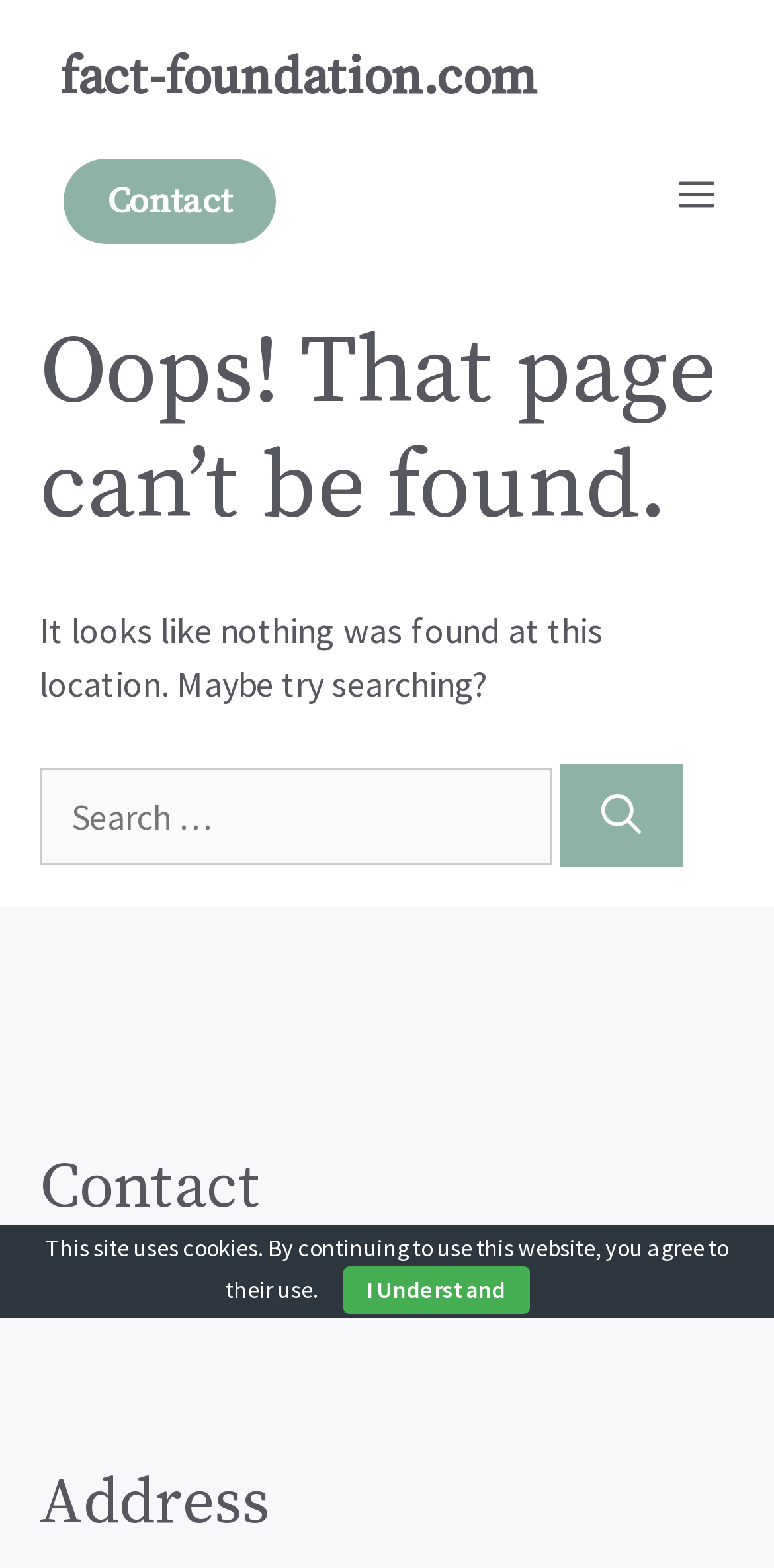From the element description: "I Understand", extract the bounding box coordinates of the UI element. The coordinates should be expressed as four float numbers between 0 and 1, in the order [left, top, right, bottom].

[0.442, 0.808, 0.683, 0.838]